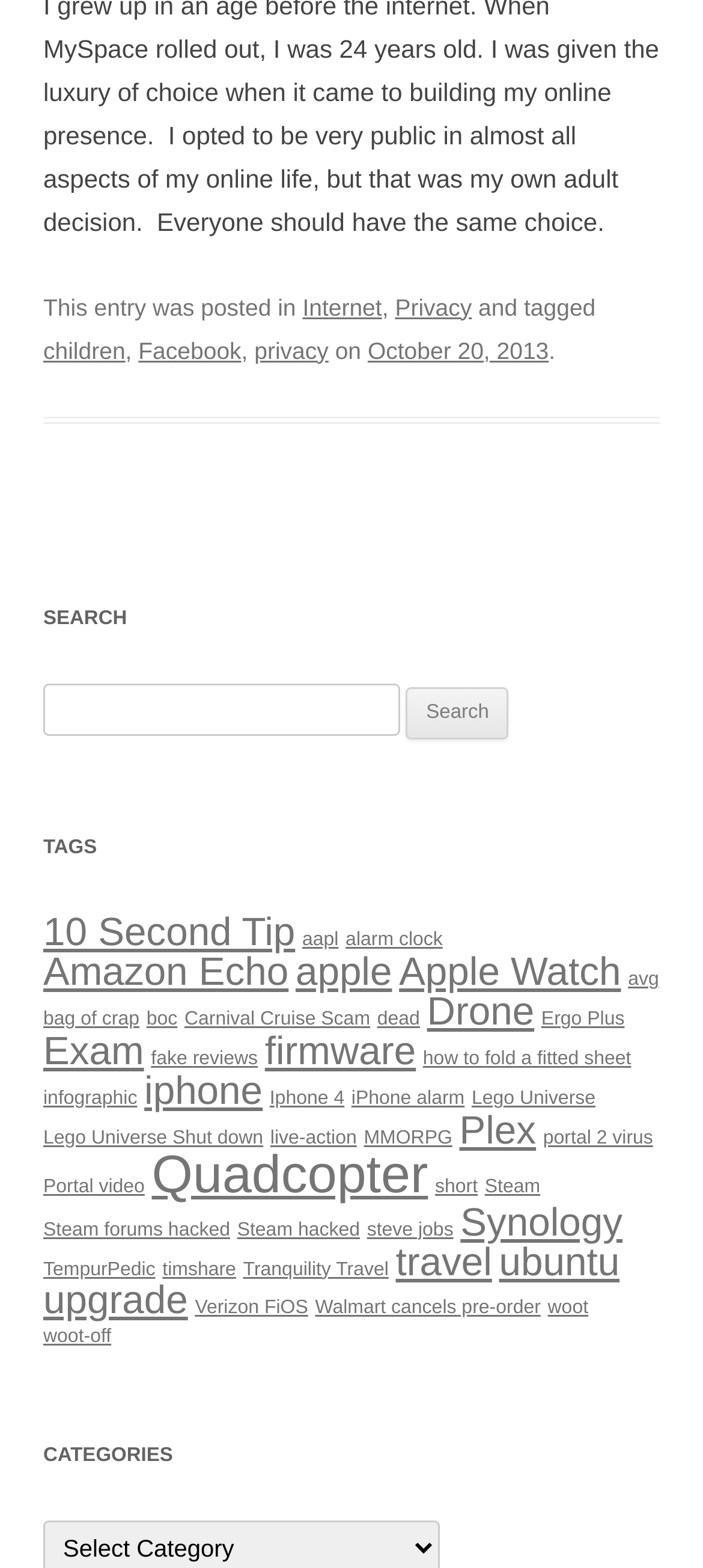Please specify the bounding box coordinates of the clickable region necessary for completing the following instruction: "Search for something". The coordinates must consist of four float numbers between 0 and 1, i.e., [left, top, right, bottom].

[0.062, 0.435, 0.938, 0.472]